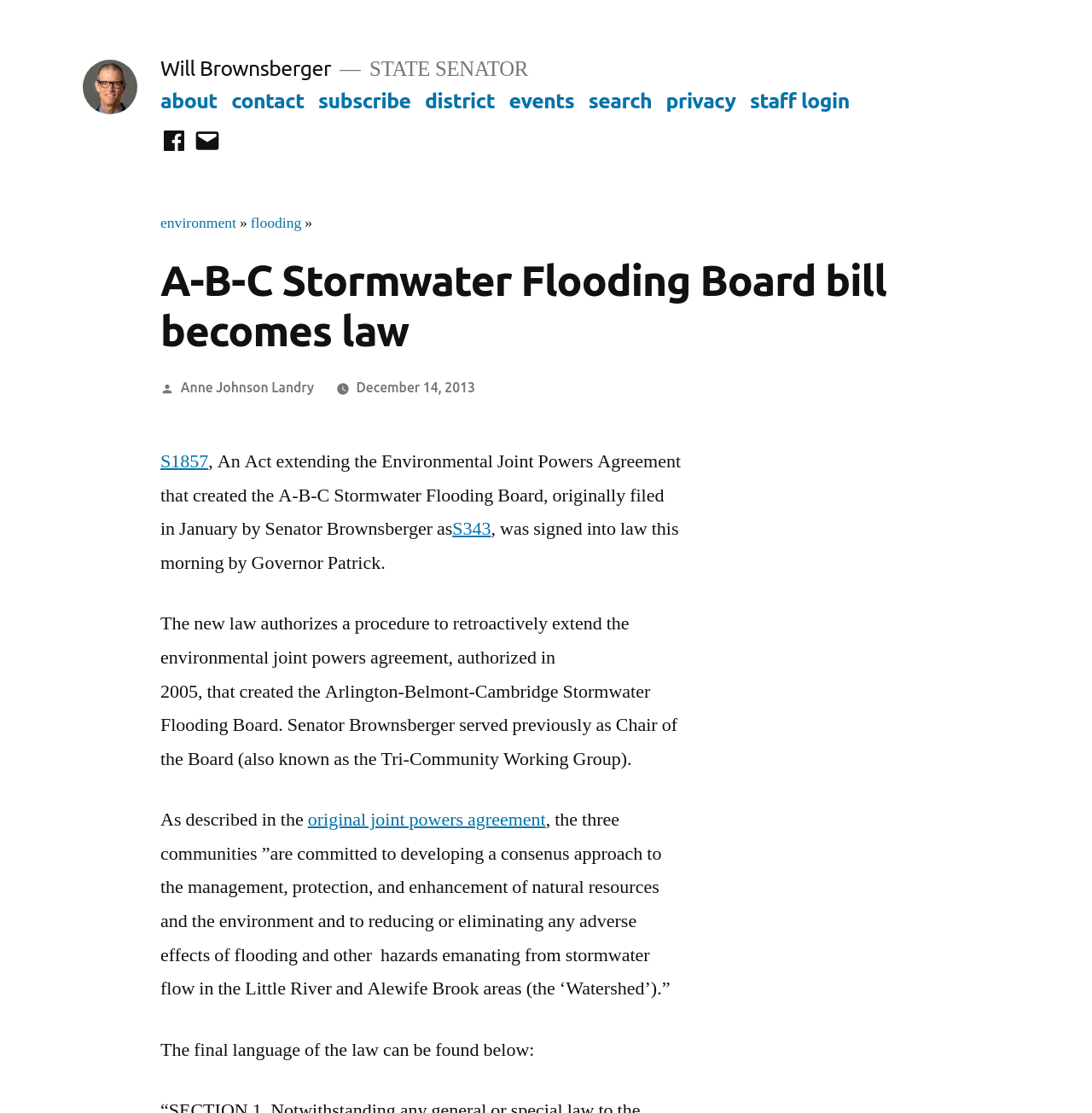Give a detailed overview of the webpage's appearance and contents.

This webpage is about a news article titled "A-B-C Stormwater Flooding Board bill becomes law – Will Brownsberger". At the top left, there is a link and an image of Will Brownsberger. Below it, there is a static text "STATE SENATOR". 

To the right of the image, there is a top menu with 8 links: "about", "contact", "subscribe", "district", "events", "search", "privacy", and "staff login". 

Below the top menu, there is a social links menu with 2 links: "facebook" and "email". 

The main content of the webpage starts with a header that has 3 links: "environment", "flooding", and a separator "»". 

Below the header, there is a heading that repeats the title of the webpage. 

Following the heading, there is a static text "Posted by" and a link to "Anne Johnson Landry". Next to it, there is a link to the date "December 14, 2013". 

The main article starts with a link to "S1857" and a static text that describes the bill. There is another link to "S343" and a static text that mentions the bill being signed into law by Governor Patrick. 

The article continues with several paragraphs of static text that describe the new law, its purpose, and its effects. There is a link to the "original joint powers agreement" in one of the paragraphs. 

Finally, there is a static text that mentions the final language of the law can be found below, but it does not seem to be provided on this webpage.